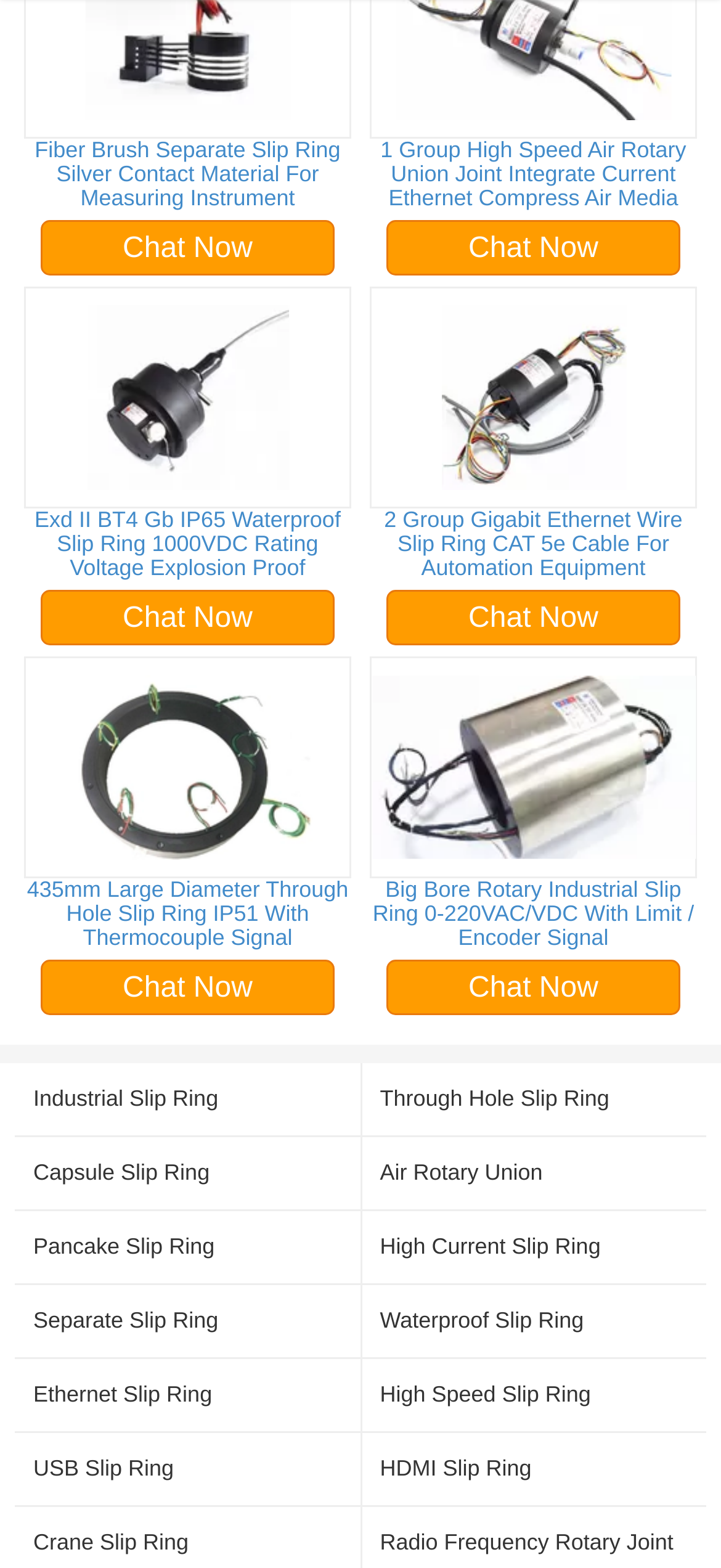Determine the bounding box coordinates of the clickable region to follow the instruction: "Go to Email Backup page".

None